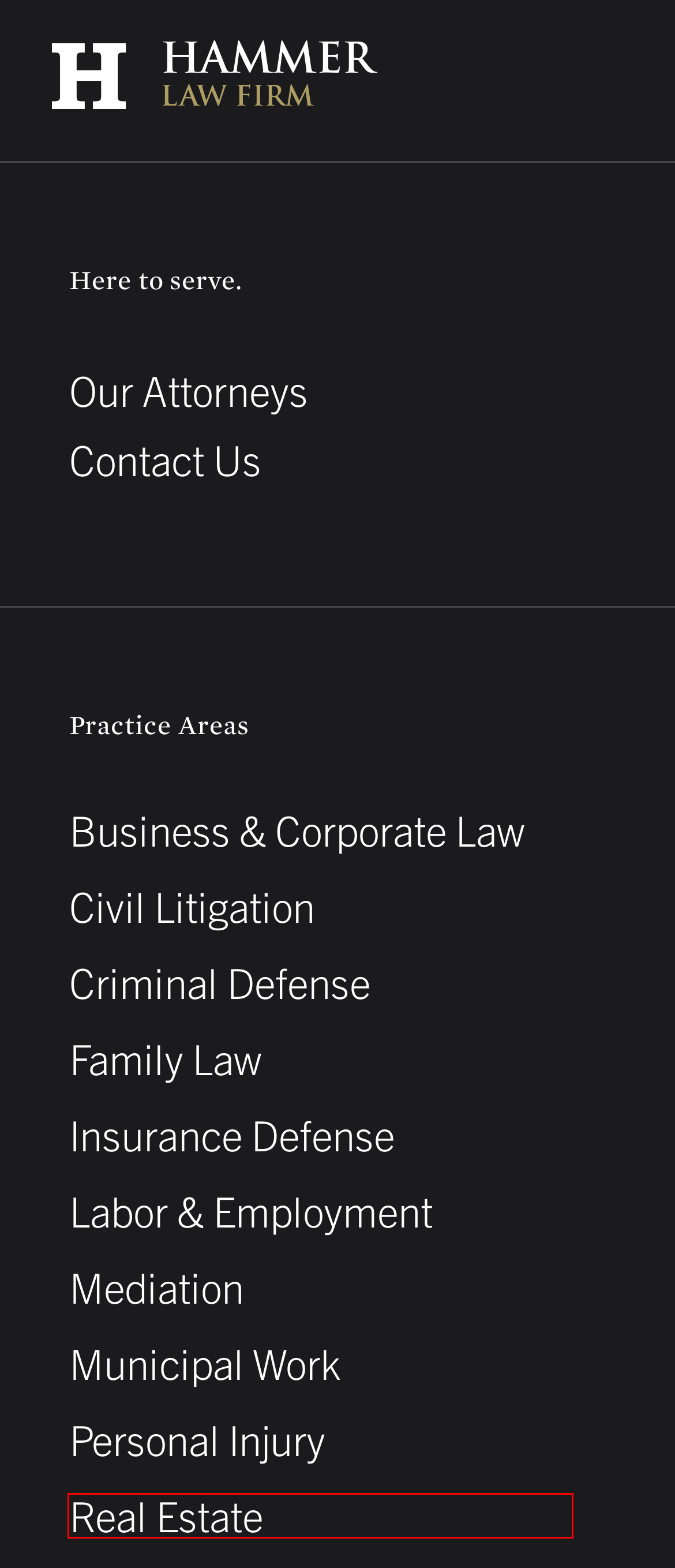Given a screenshot of a webpage with a red bounding box, please pick the webpage description that best fits the new webpage after clicking the element inside the bounding box. Here are the candidates:
A. Hammer Law Firm | Real Estate
B. Hammer Law Firm | Contact
C. Hammer Law Firm | Business & Corporate Law
D. Hammer Law Firm | Family Law
E. Hammer Law Firm | Personal Injury
F. Hammer Law Firm | Labor & Employment
G. Hammer Law Firm | Mediation
H. Hammer Law Firm | Civil Litigation

A